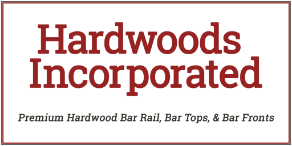What type of products does the company specialize in?
Based on the screenshot, provide your answer in one word or phrase.

Hardwood bar furnishings